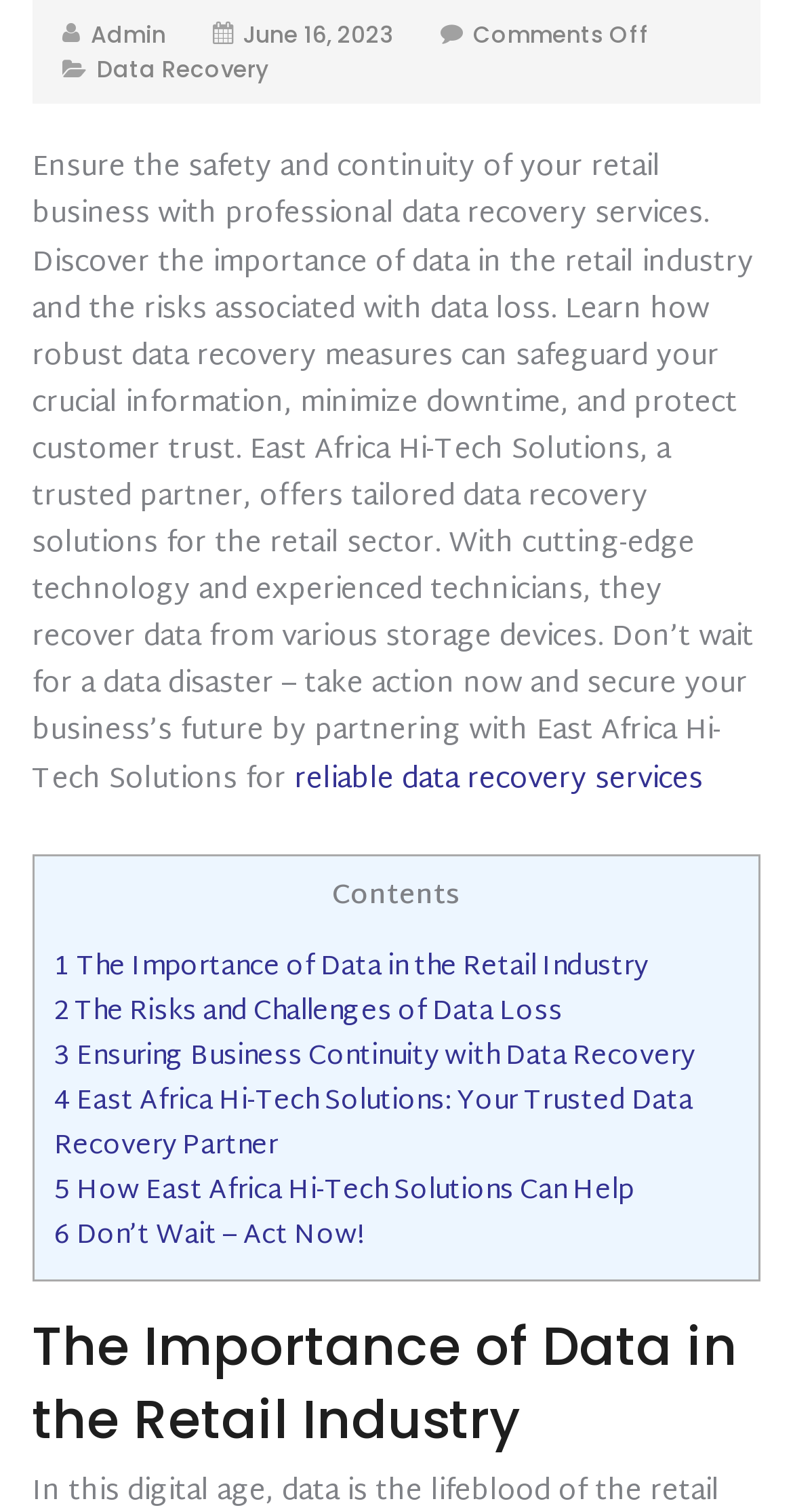Determine the bounding box coordinates of the region to click in order to accomplish the following instruction: "Discover 'reliable data recovery services'". Provide the coordinates as four float numbers between 0 and 1, specifically [left, top, right, bottom].

[0.371, 0.499, 0.886, 0.532]